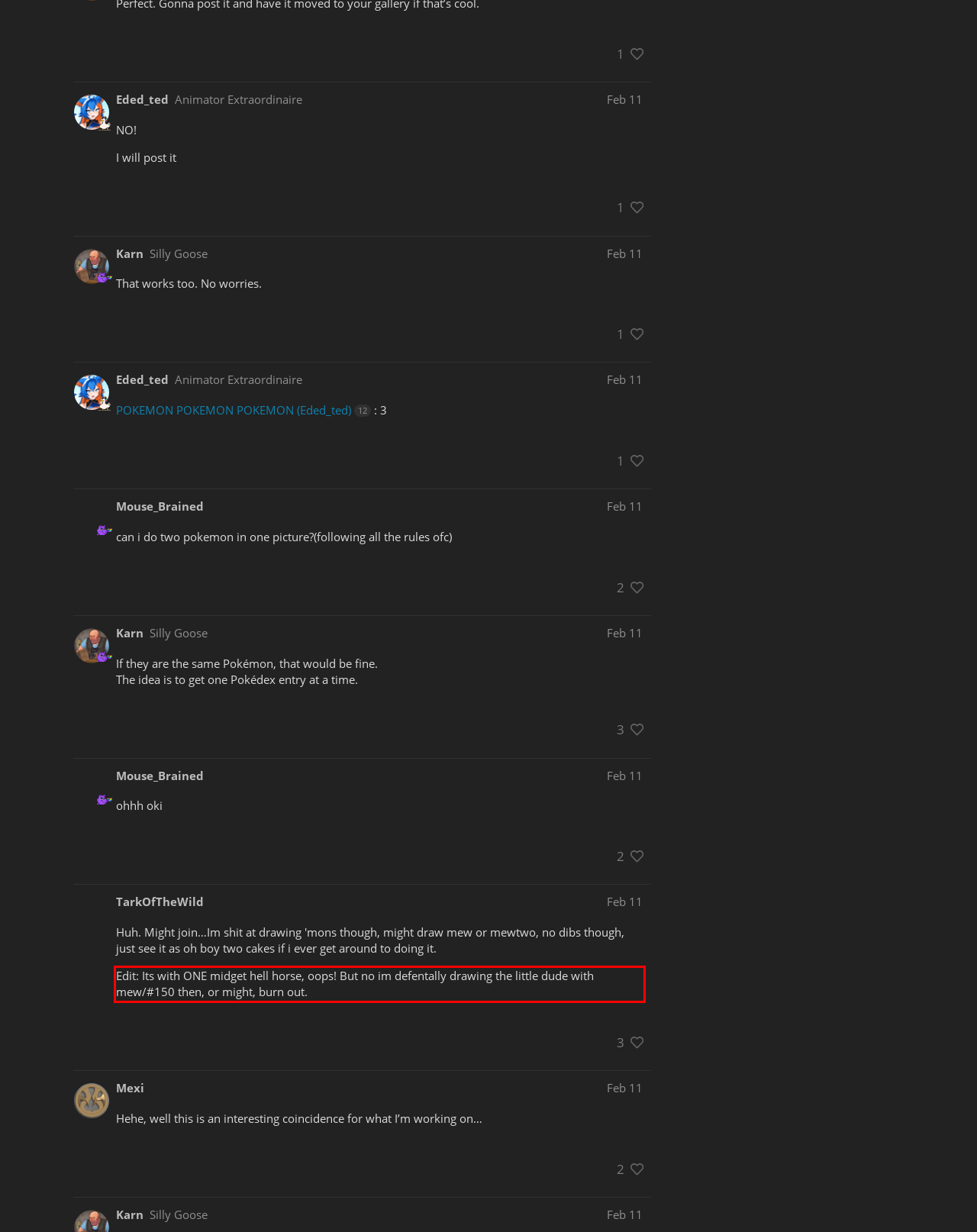There is a UI element on the webpage screenshot marked by a red bounding box. Extract and generate the text content from within this red box.

Edit: Its with ONE midget hell horse, oops! But no im defentally drawing the little dude with mew/#150 then, or might, burn out.